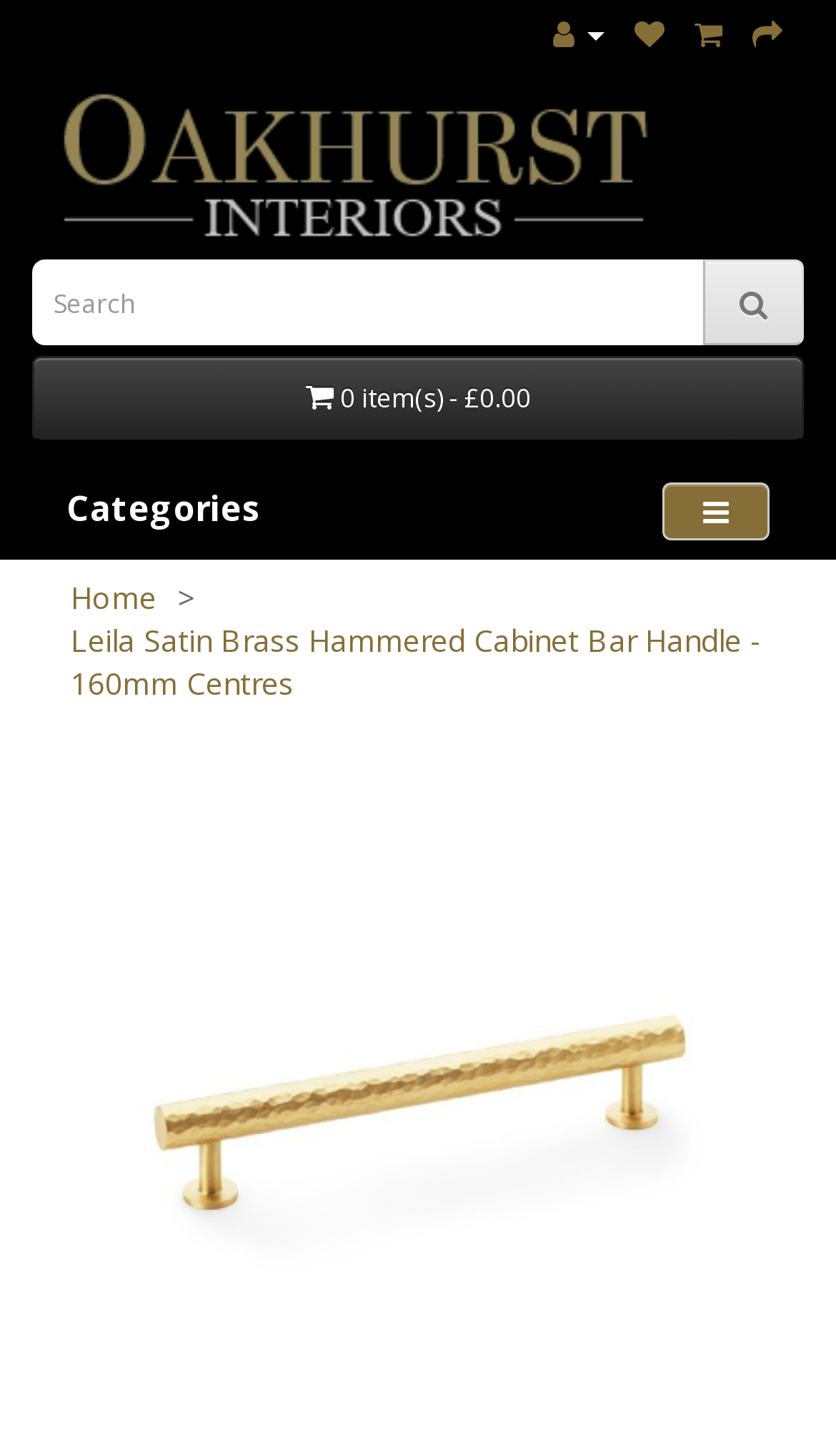Respond with a single word or phrase to the following question:
What is the brand of the cabinet pull?

Alexander and Wilks